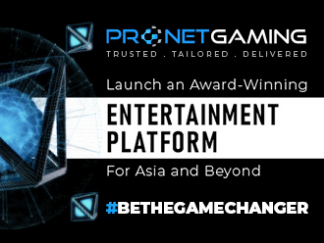Describe every aspect of the image in detail.

The image features a promotional graphic for Pronet Gaming, showcasing their award-winning entertainment platform. The background is visually striking, incorporating a futuristic design element that suggests innovation and technology. The prominent text reads "Launch an Award-Winning ENTERTAINMENT PLATFORM," emphasizing their focus on high-quality gaming experiences. Below this, the phrase "For Asia and Beyond" indicates their commitment to expanding their reach across diverse markets. The graphic is also accented with the hashtag "#BETHEGAMECHANGER," encouraging engagement and underscoring their mission to revolutionize the gaming industry. Overall, this image effectively conveys Pronet Gaming's brand identity and their dedication to delivering tailored gaming solutions.